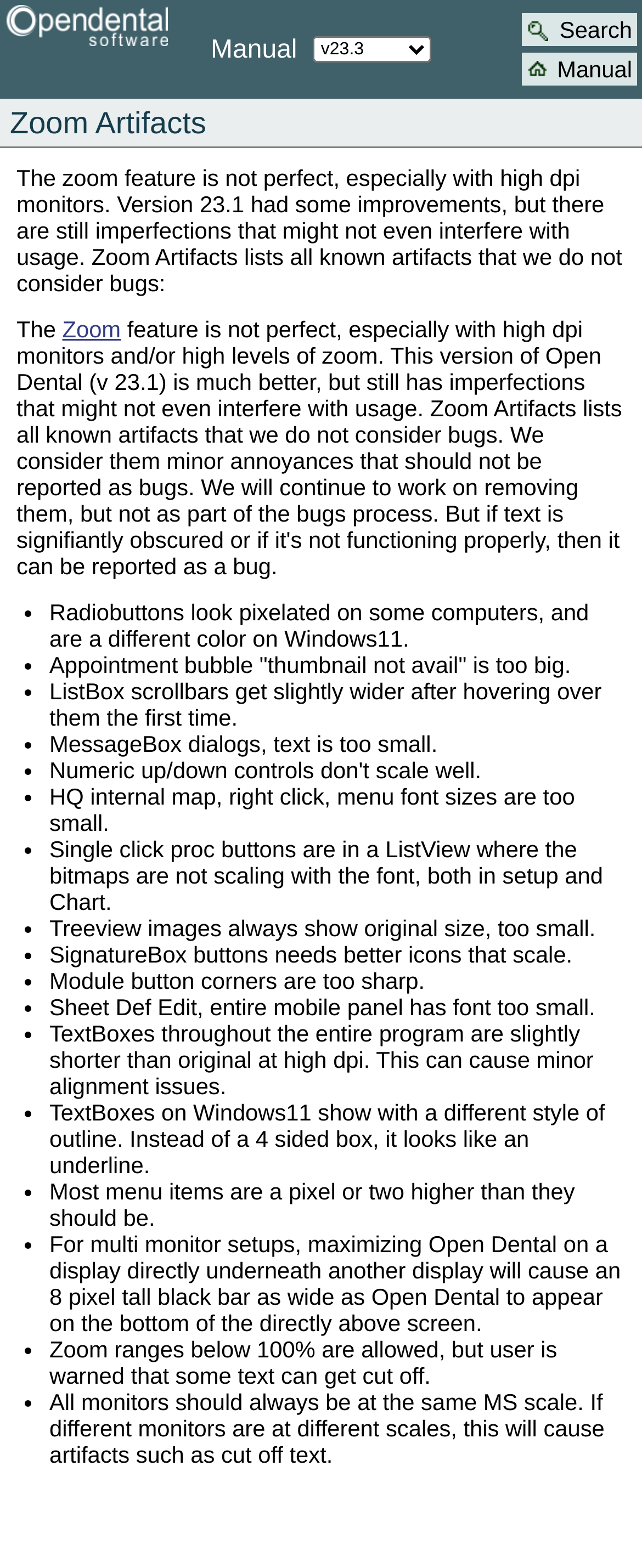Determine the bounding box for the UI element that matches this description: "Zoom".

[0.097, 0.201, 0.188, 0.218]